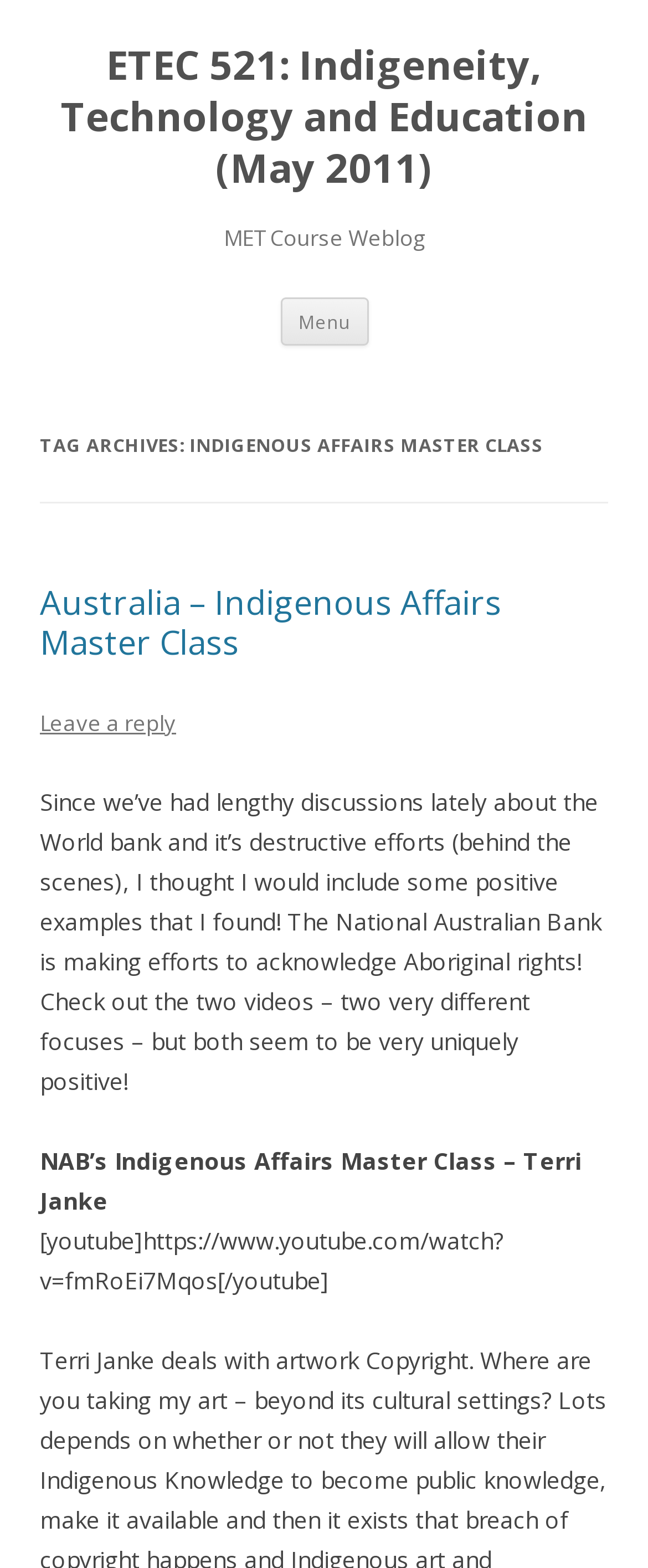Please find and report the primary heading text from the webpage.

ETEC 521: Indigeneity, Technology and Education (May 2011)